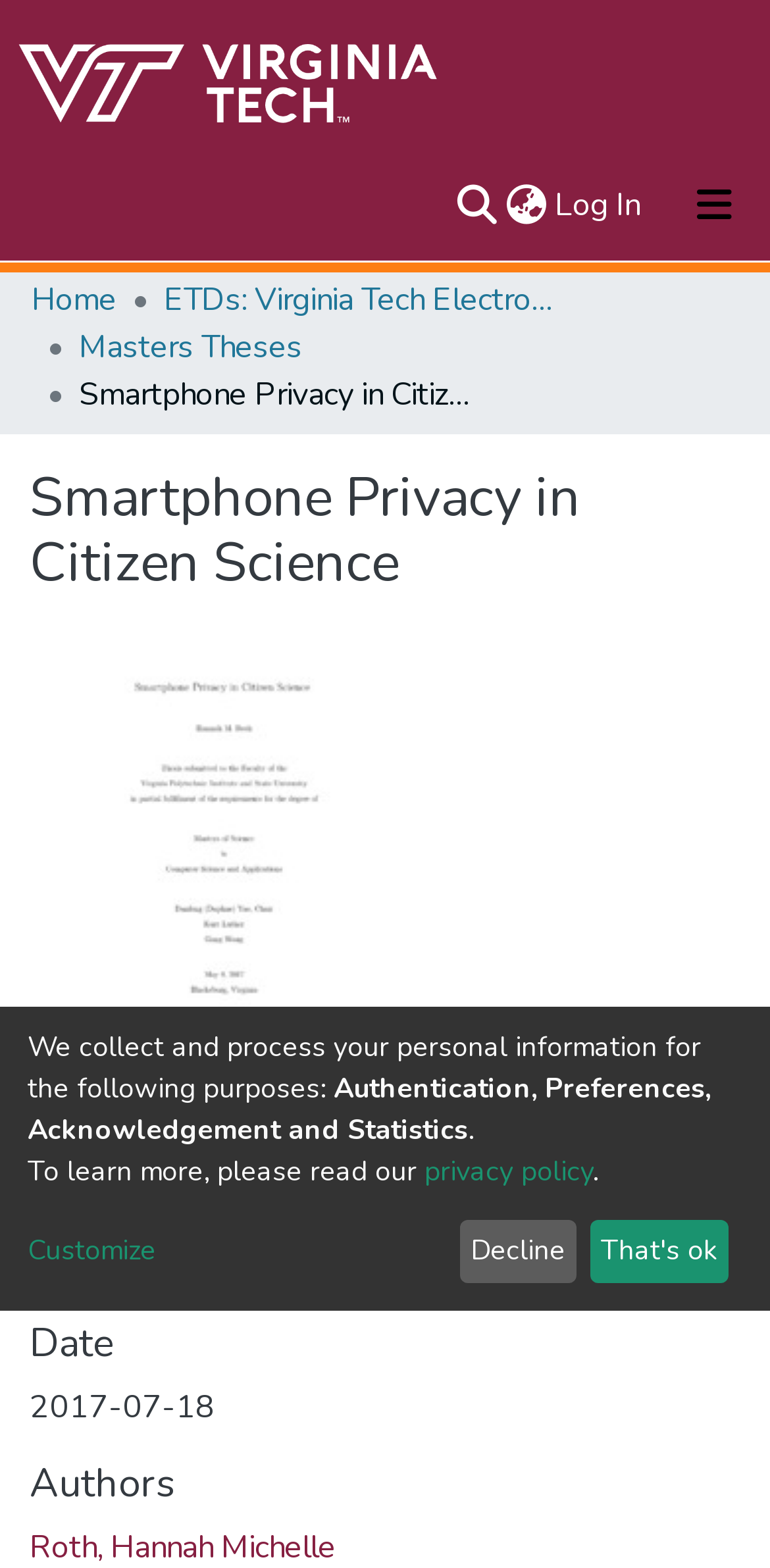Pinpoint the bounding box coordinates of the clickable element needed to complete the instruction: "Switch language". The coordinates should be provided as four float numbers between 0 and 1: [left, top, right, bottom].

[0.651, 0.116, 0.715, 0.146]